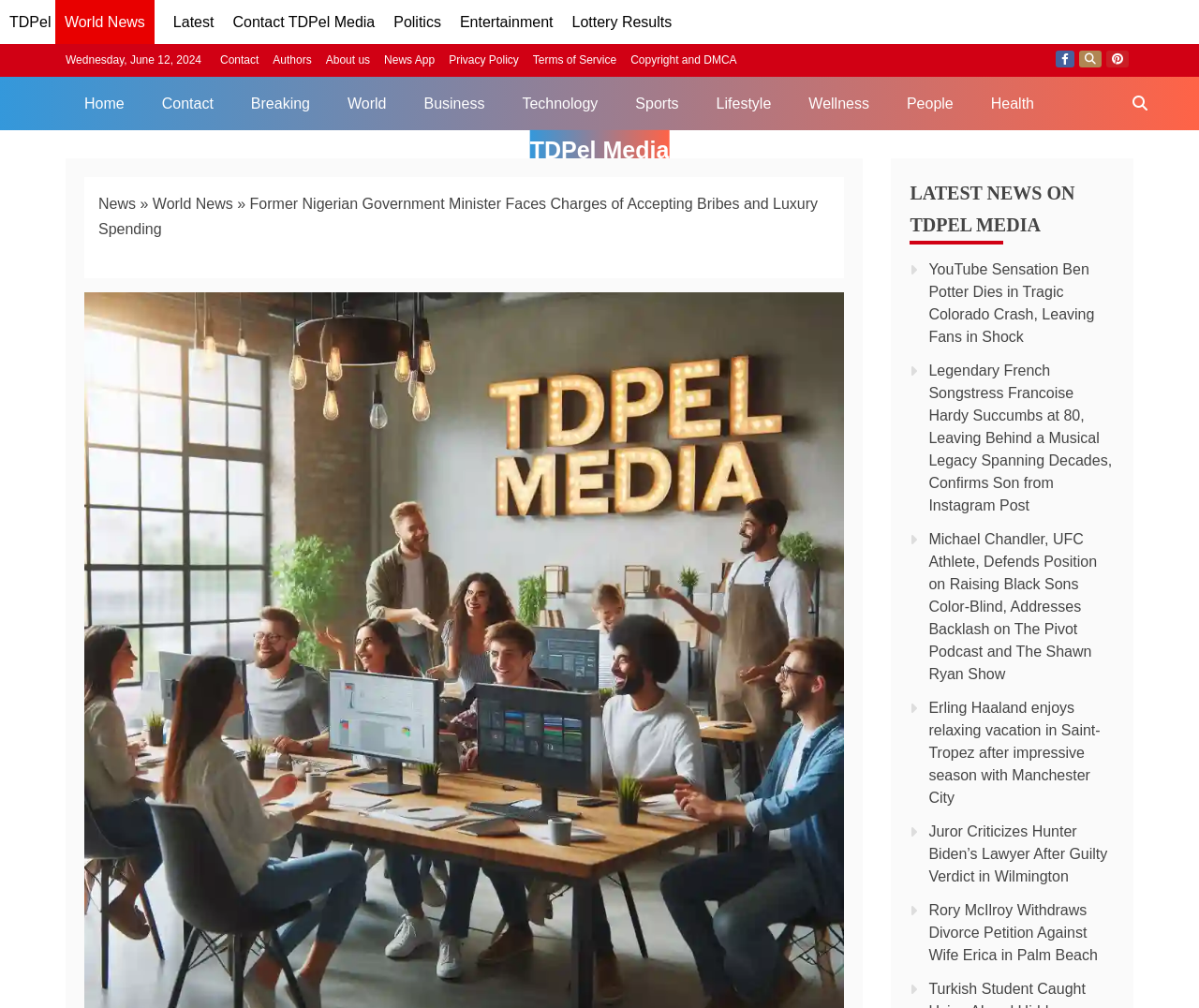Bounding box coordinates must be specified in the format (top-left x, top-left y, bottom-right x, bottom-right y). All values should be floating point numbers between 0 and 1. What are the bounding box coordinates of the UI element described as: World News

[0.127, 0.194, 0.194, 0.21]